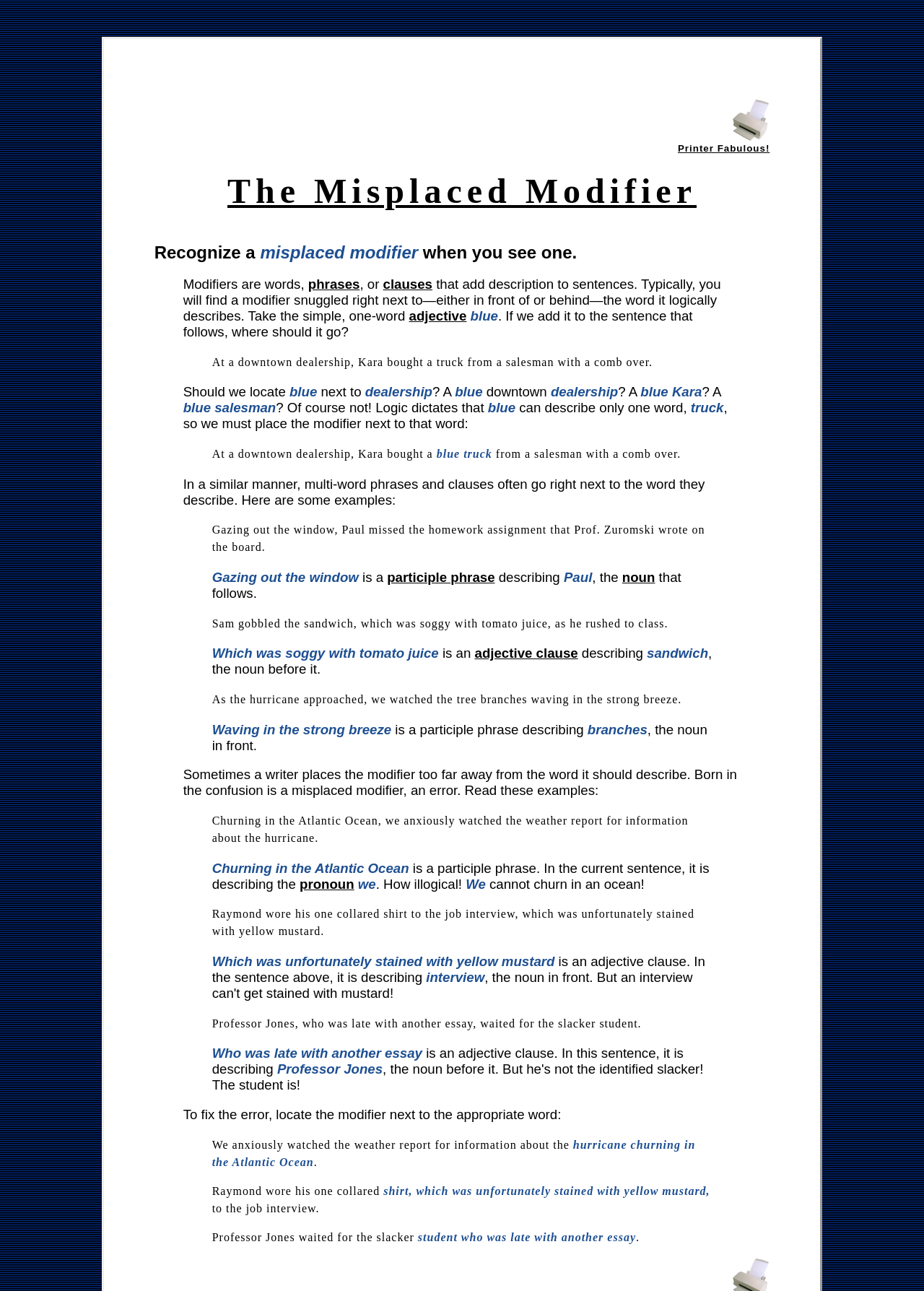Can you specify the bounding box coordinates of the area that needs to be clicked to fulfill the following instruction: "Click the 'Printer Fabulous!' link"?

[0.792, 0.089, 0.833, 0.097]